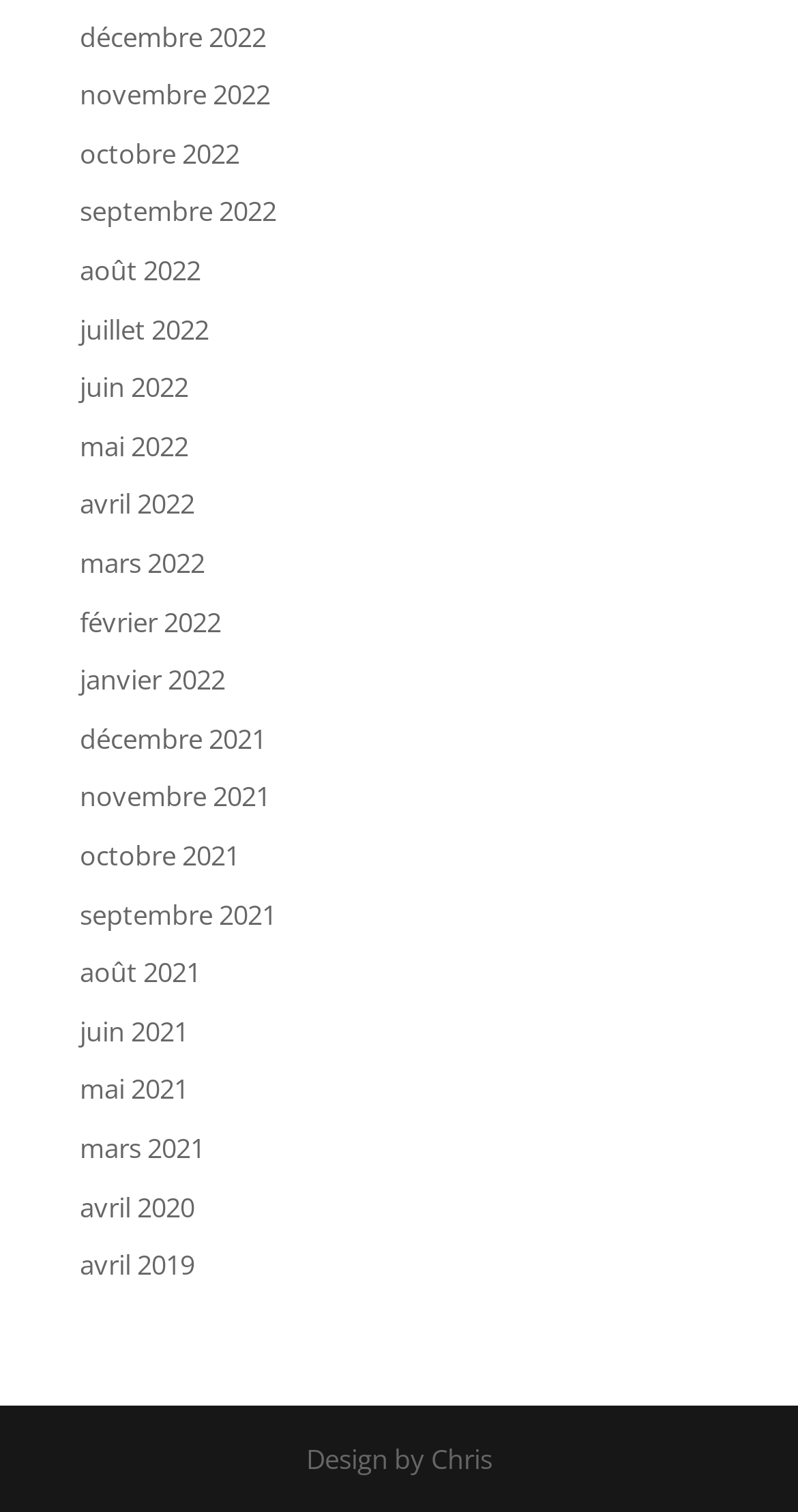Can you show the bounding box coordinates of the region to click on to complete the task described in the instruction: "view april 2019"?

[0.1, 0.824, 0.244, 0.849]